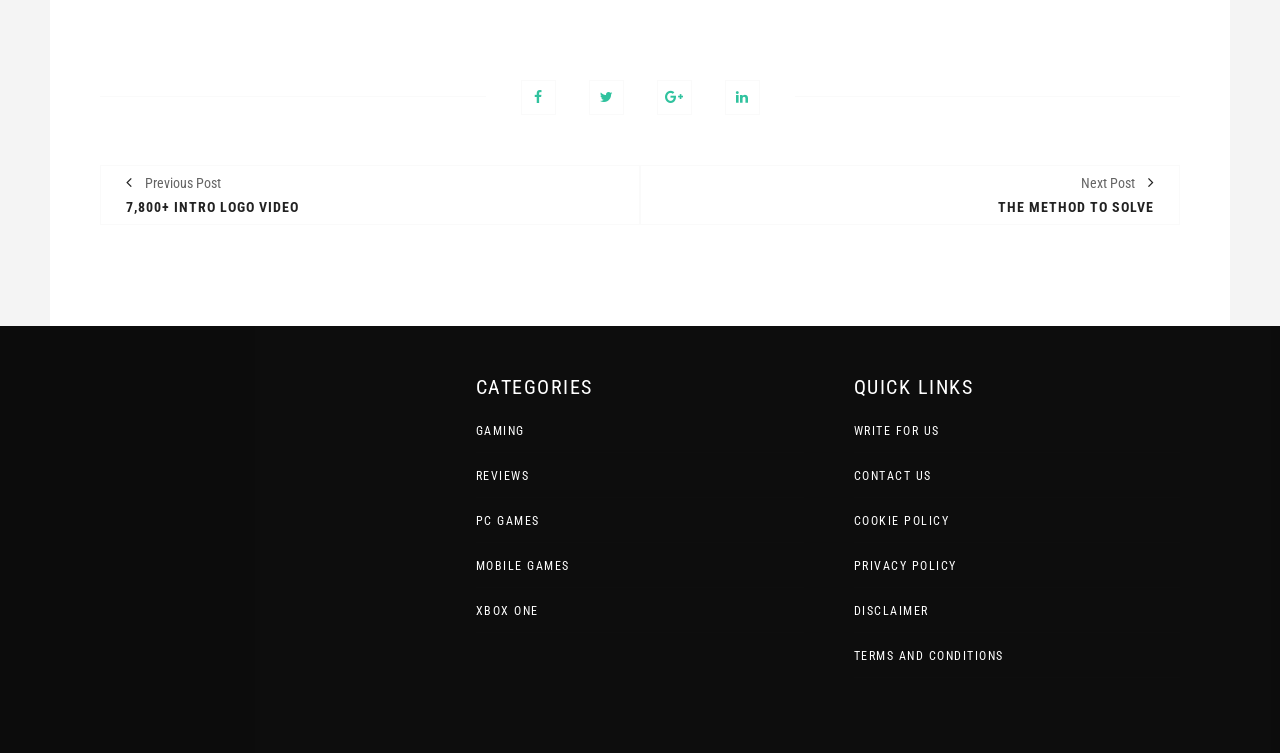Please specify the bounding box coordinates of the element that should be clicked to execute the given instruction: 'Go to the previous post'. Ensure the coordinates are four float numbers between 0 and 1, expressed as [left, top, right, bottom].

[0.079, 0.22, 0.452, 0.3]